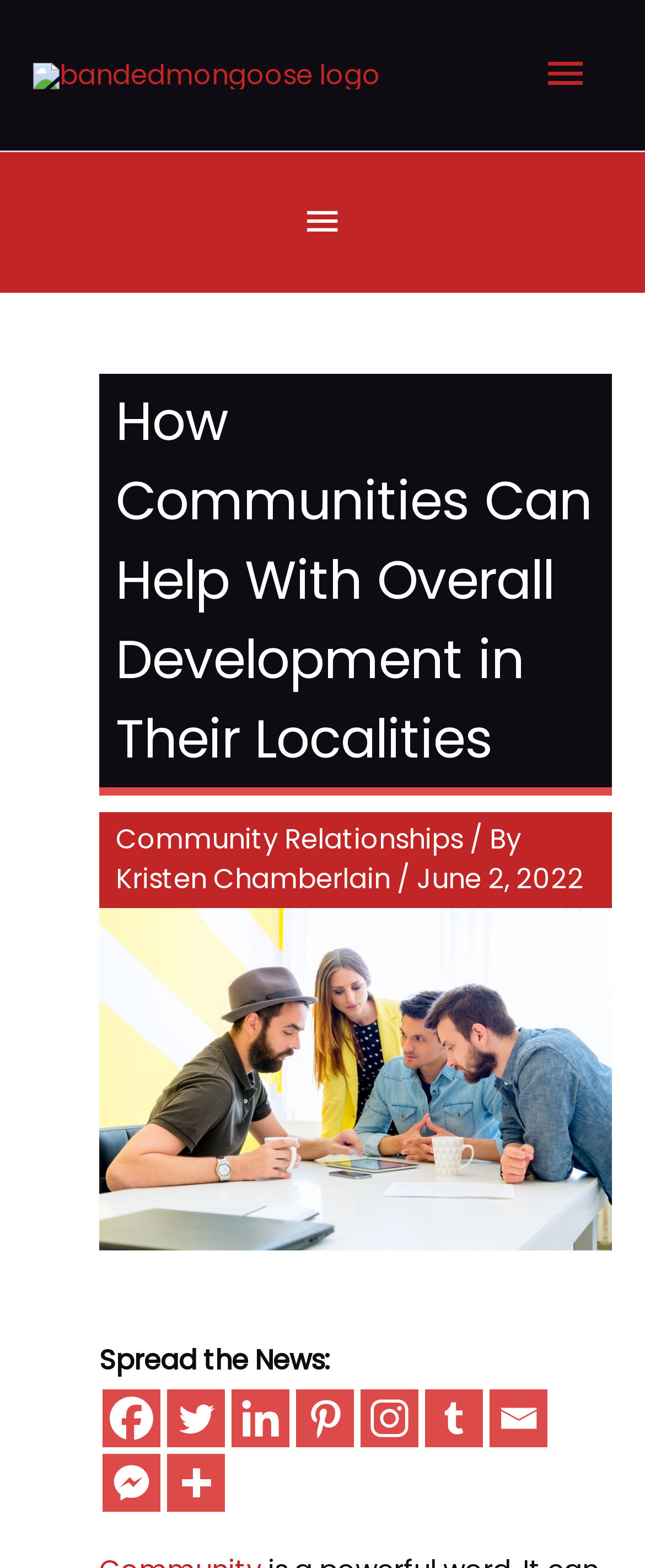Highlight the bounding box coordinates of the element you need to click to perform the following instruction: "Click the main menu button."

[0.805, 0.017, 0.949, 0.079]